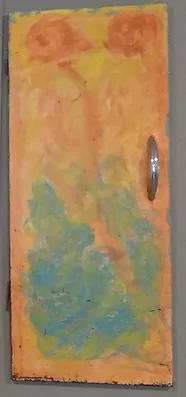Generate a detailed caption that encompasses all aspects of the image.

The image features an artistic depiction on a rectangular canvas, characterized by its vibrant colors and abstract design. The background is a blend of warm orange tones, evoking a sense of warmth and vitality, while cool blue and green brush strokes suggest a sense of calmness and serenity. The unique texture of the painting, combined with its vivid hues, creates an inviting and energetic aesthetic. 

At the center right, the artwork includes a metallic handle, adding a three-dimensional element that invites interaction and curiosity. This piece appears to resonate with themes of transformation and inner journey, aligning with the holistic and inspirational focus of the website it is associated with, which features Jorgelina Zeoli—a holistic life coach, empathic listener, and author. The artwork effectively embodies the spirit of creativity and self-exploration that defines Zeoli's work, potentially serving as a metaphorical door to personal growth and healing.